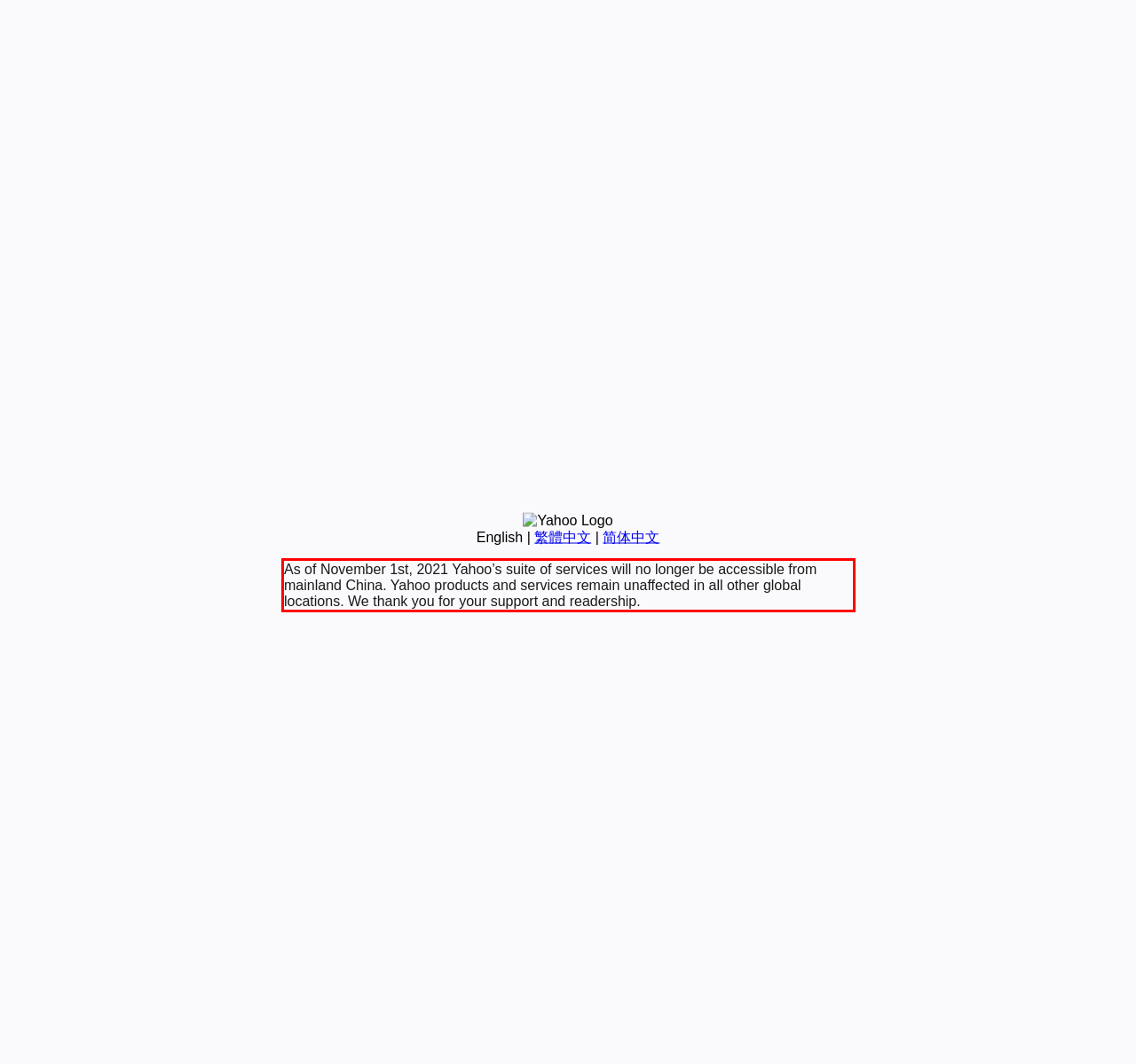From the provided screenshot, extract the text content that is enclosed within the red bounding box.

As of November 1st, 2021 Yahoo’s suite of services will no longer be accessible from mainland China. Yahoo products and services remain unaffected in all other global locations. We thank you for your support and readership.